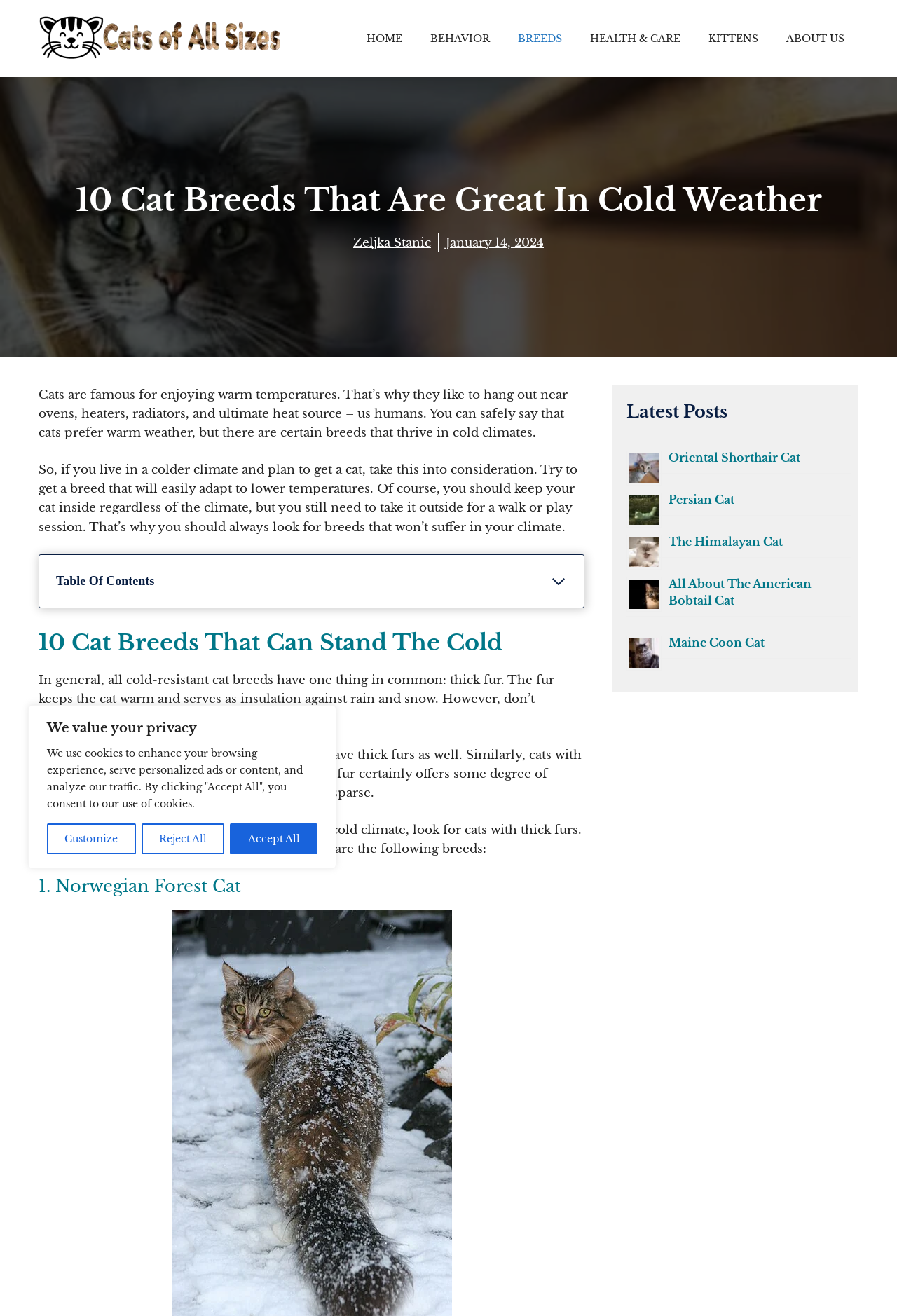Given the element description "10. Turkish Angora" in the screenshot, predict the bounding box coordinates of that UI element.

[0.092, 0.638, 0.22, 0.649]